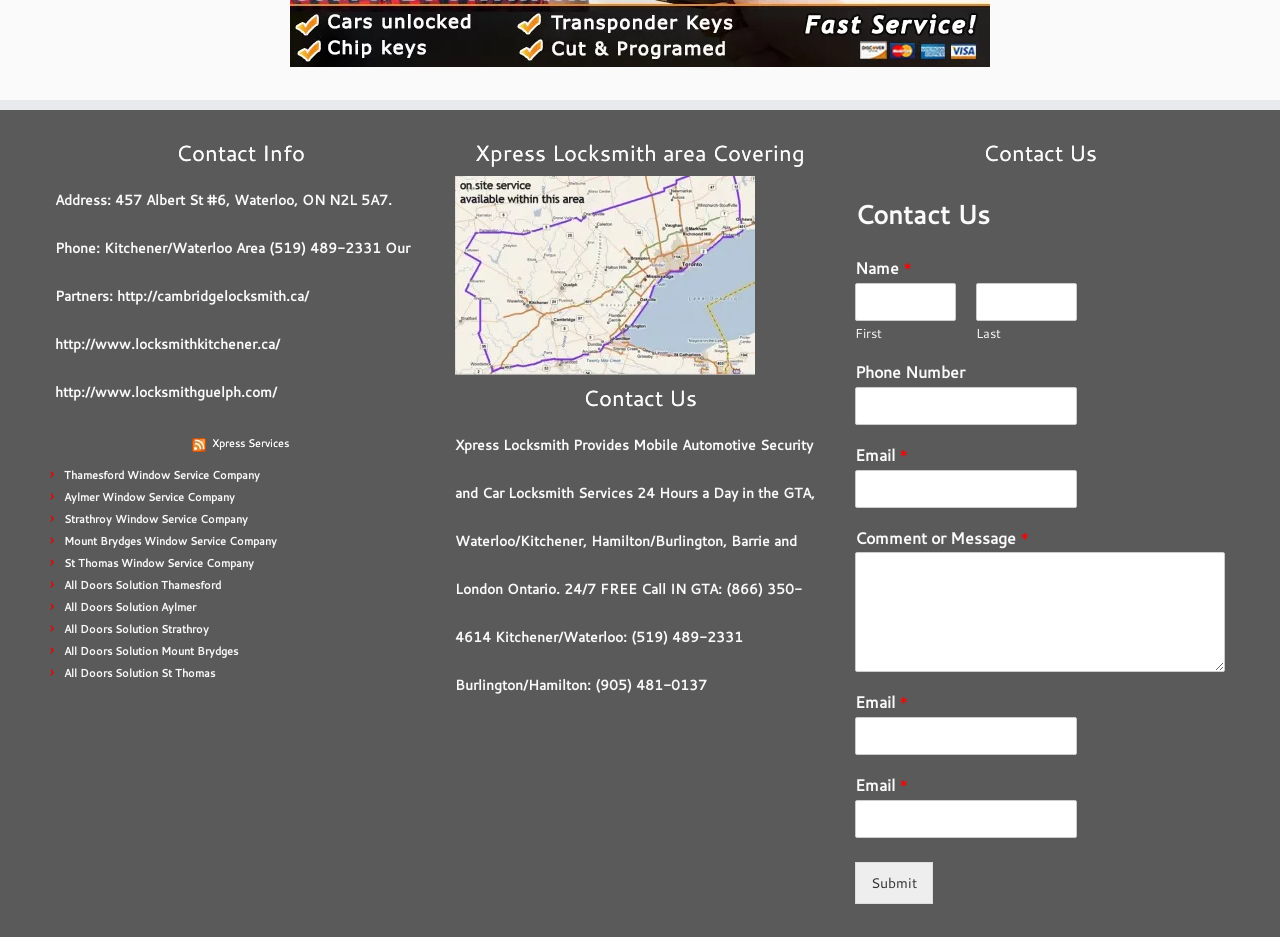Use the details in the image to answer the question thoroughly: 
What is required to submit the contact form?

I found the required fields by looking at the textbox elements with the 'required' attribute set to True, which are 'Name * First', 'Last', 'Phone Number', 'Email *', and 'Comment or Message *'.